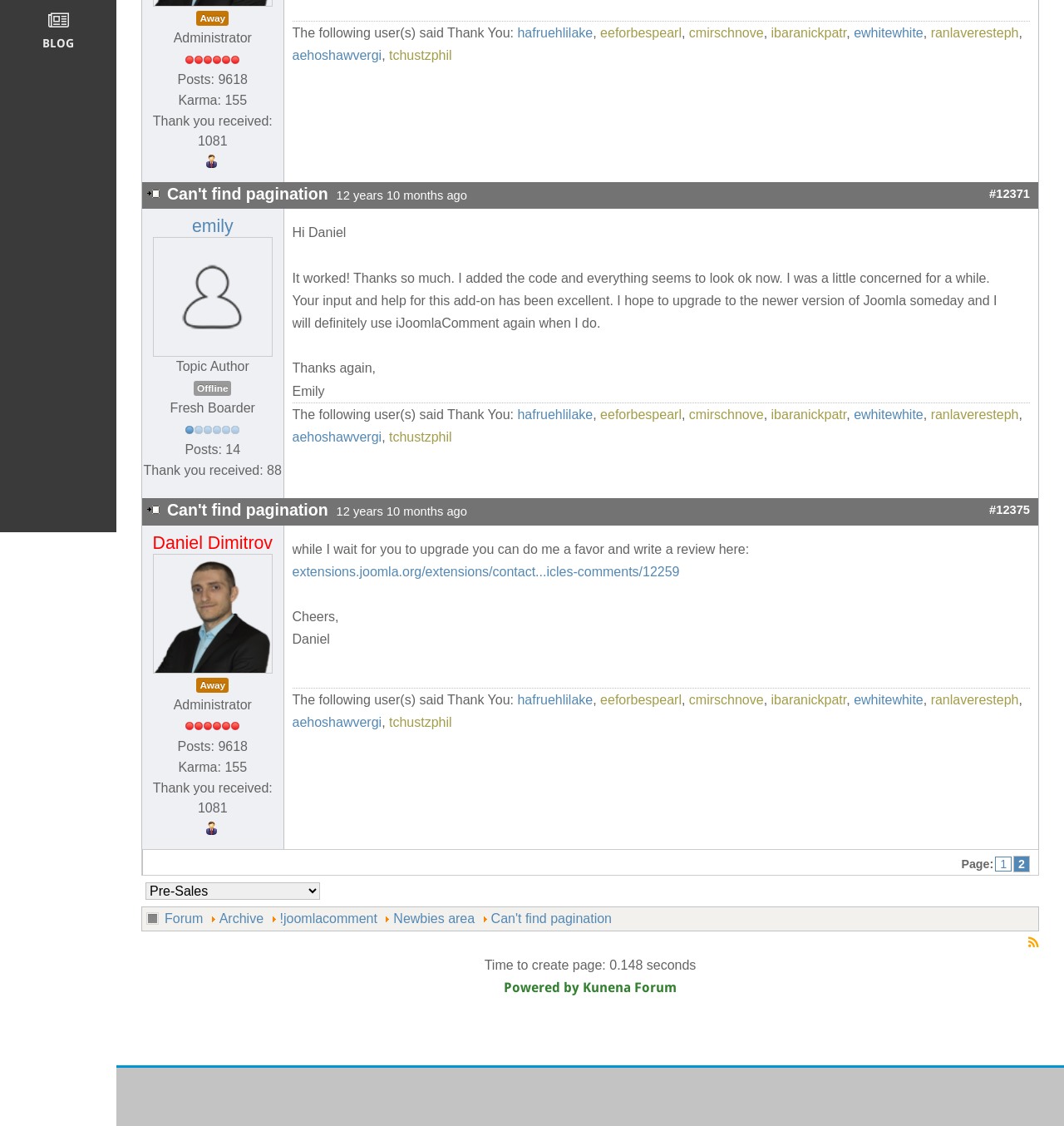Using the webpage screenshot, locate the HTML element that fits the following description and provide its bounding box: "May 2023".

None